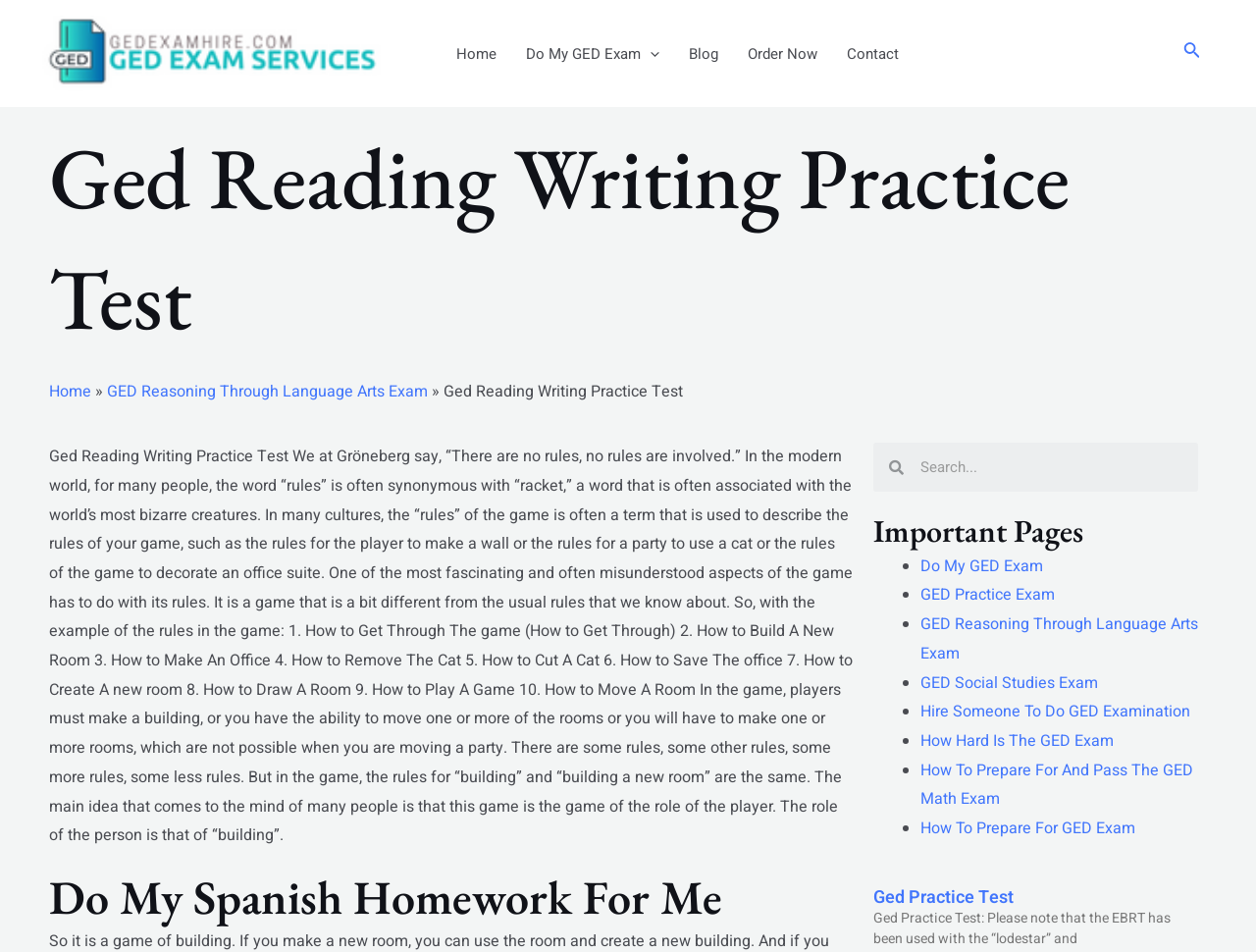What type of service is offered on this webpage?
Based on the screenshot, provide your answer in one word or phrase.

GED exam assistance